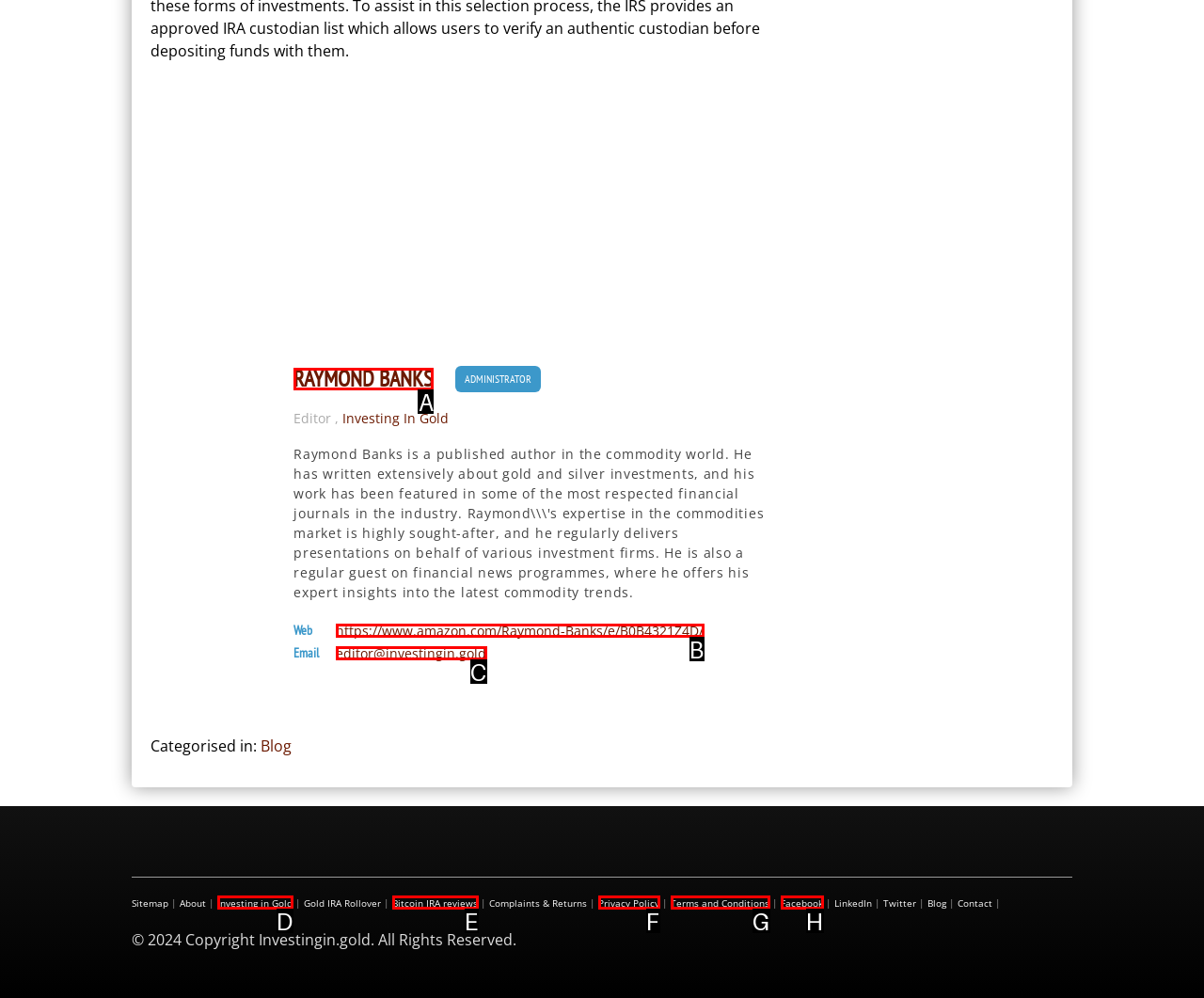Based on the task: Click on the link to Raymond Banks' profile, which UI element should be clicked? Answer with the letter that corresponds to the correct option from the choices given.

A